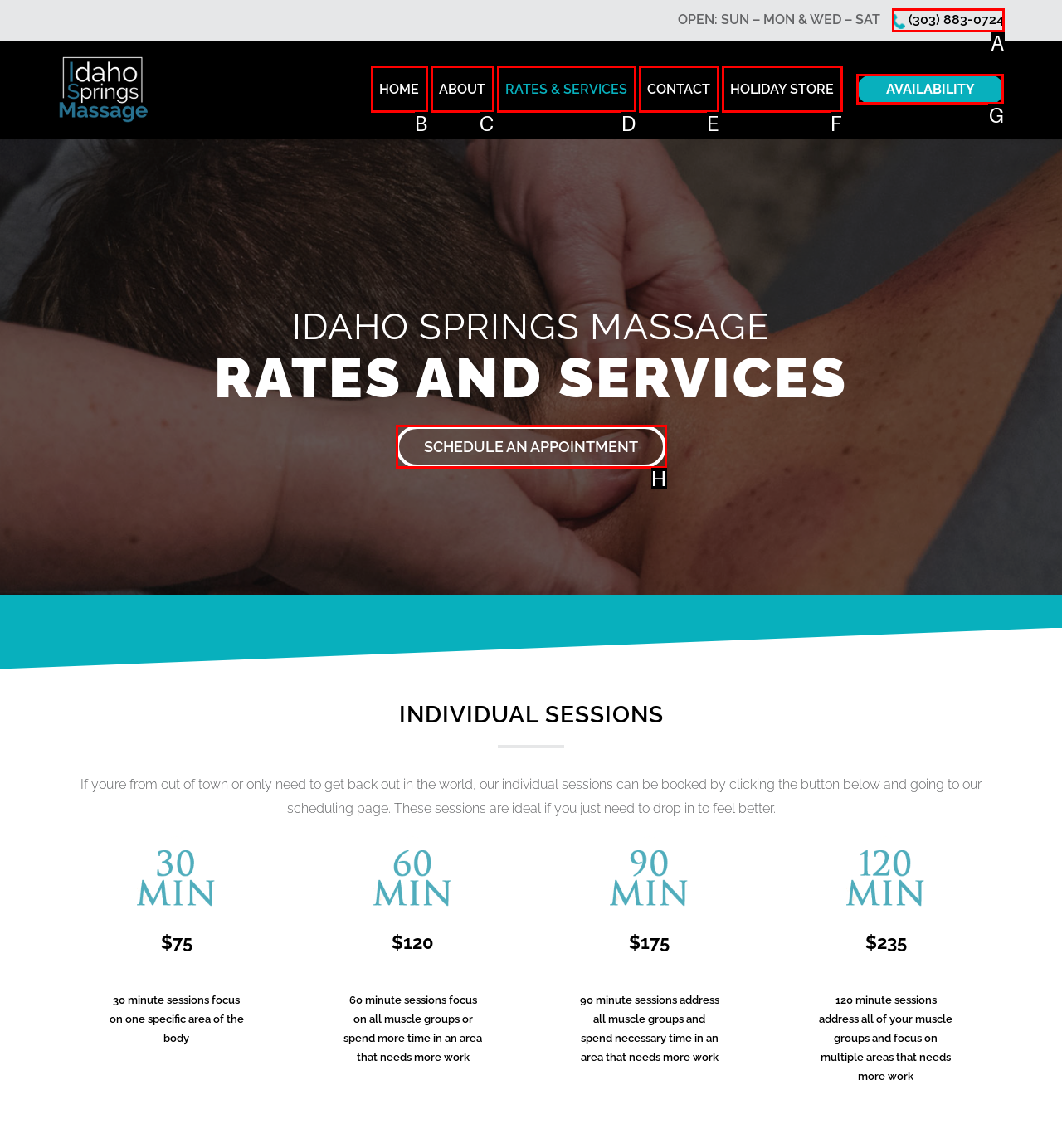Choose the correct UI element to click for this task: Click the AVAILABILITY link Answer using the letter from the given choices.

G